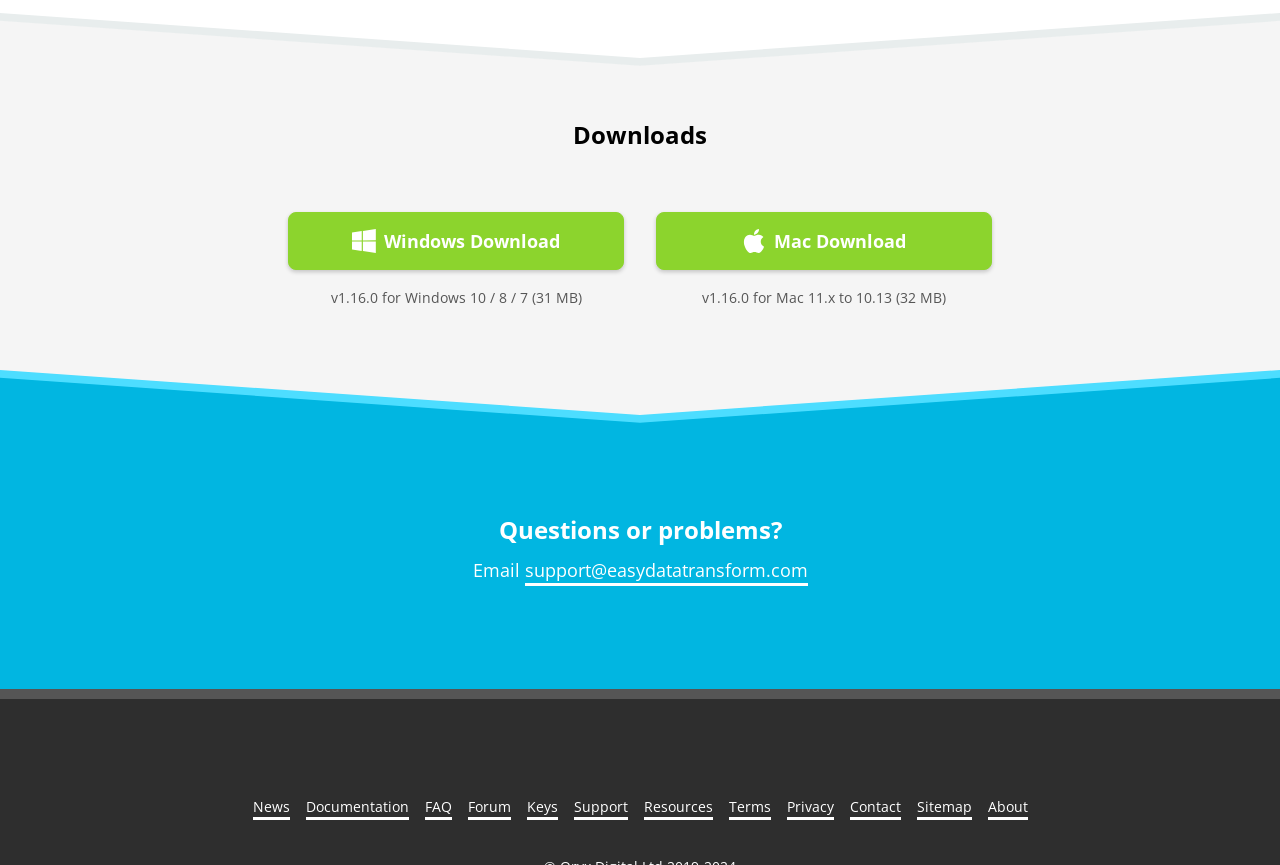What is the email address for support?
Respond to the question with a single word or phrase according to the image.

support@easydatatransform.com